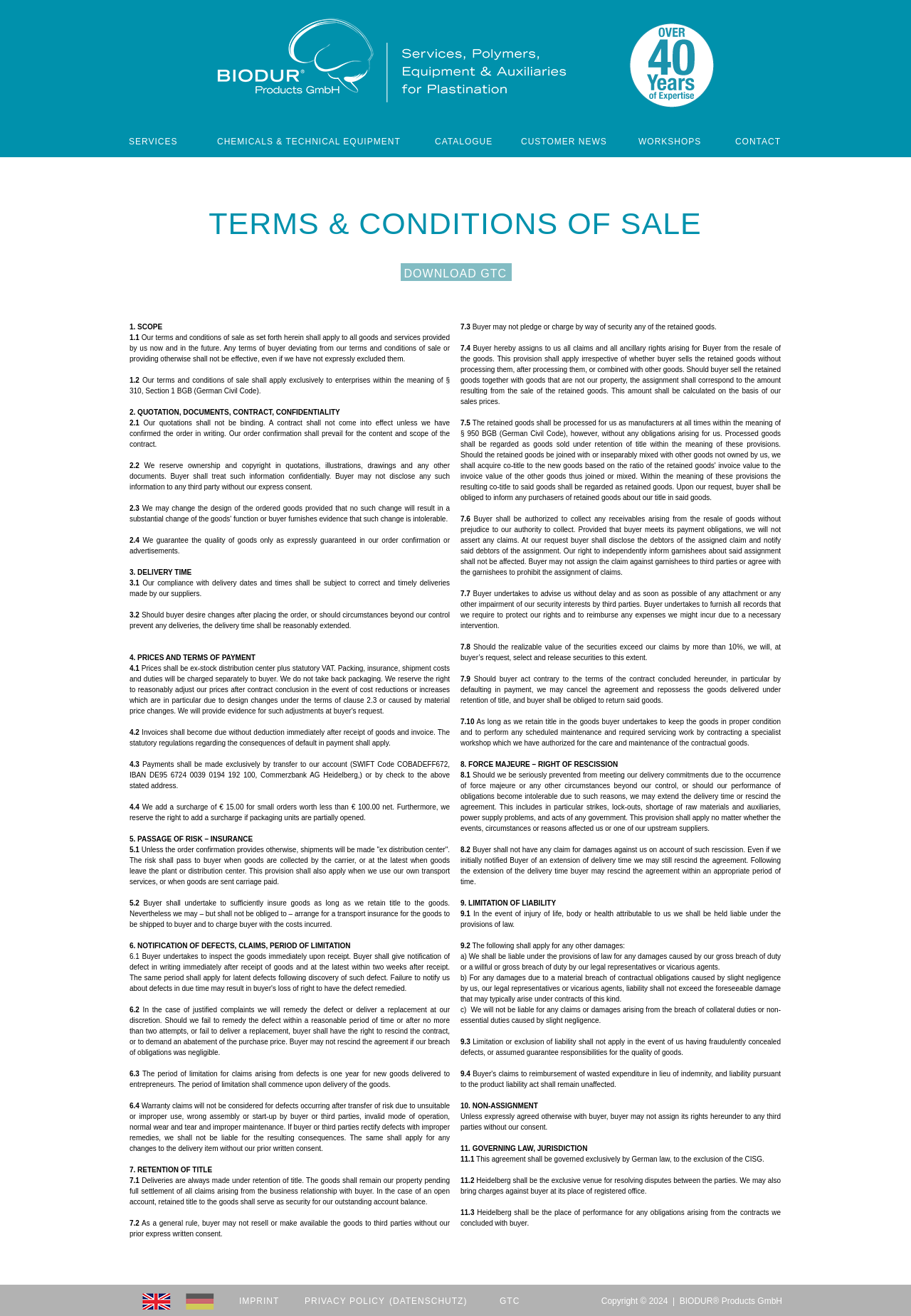How many subsections are there in section 4?
Look at the screenshot and respond with one word or a short phrase.

4